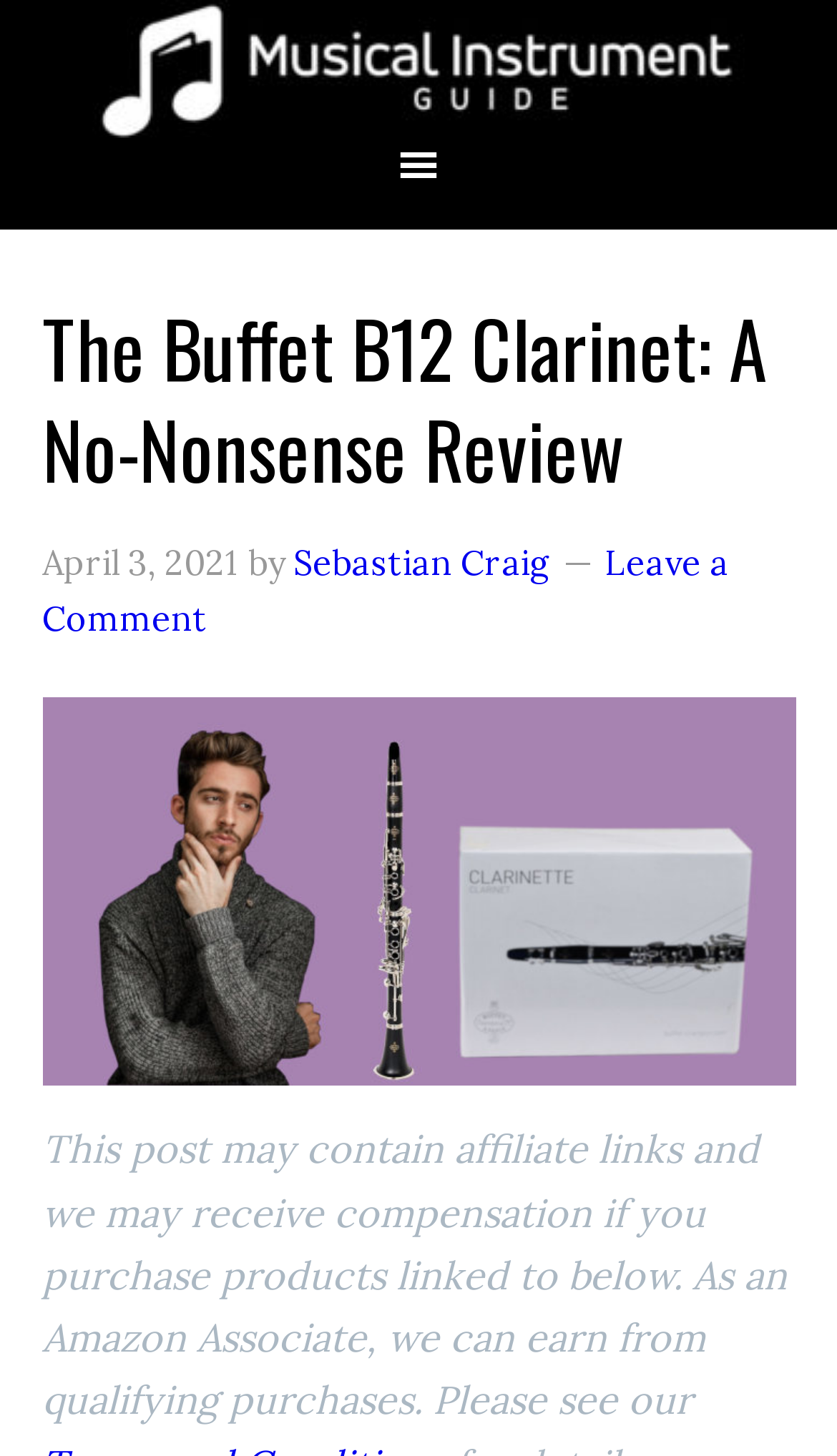What is the type of product being reviewed?
Based on the screenshot, provide your answer in one word or phrase.

Clarinet